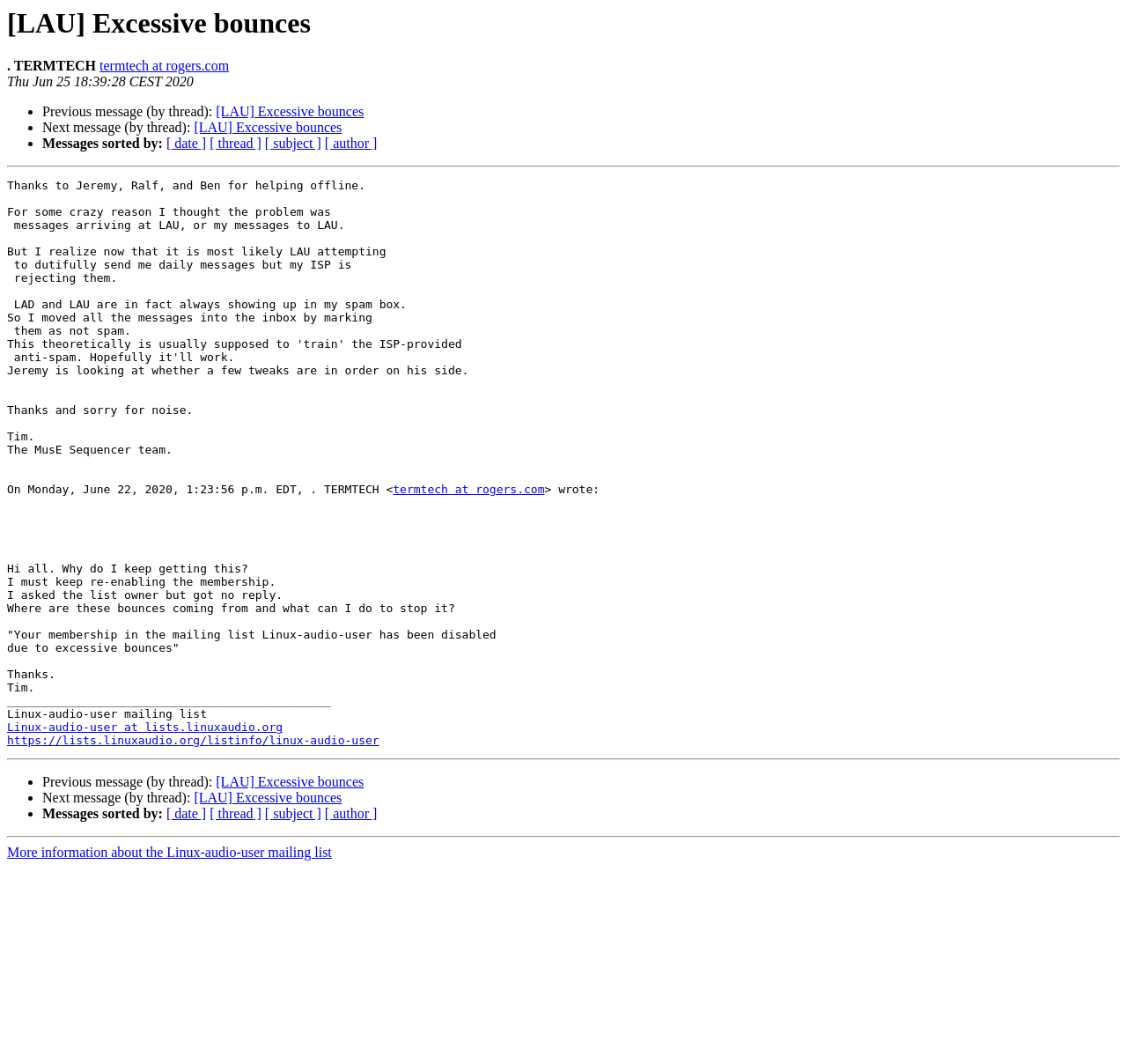Please determine the bounding box coordinates of the element's region to click for the following instruction: "Contact termtech at rogers.com".

[0.088, 0.055, 0.203, 0.069]